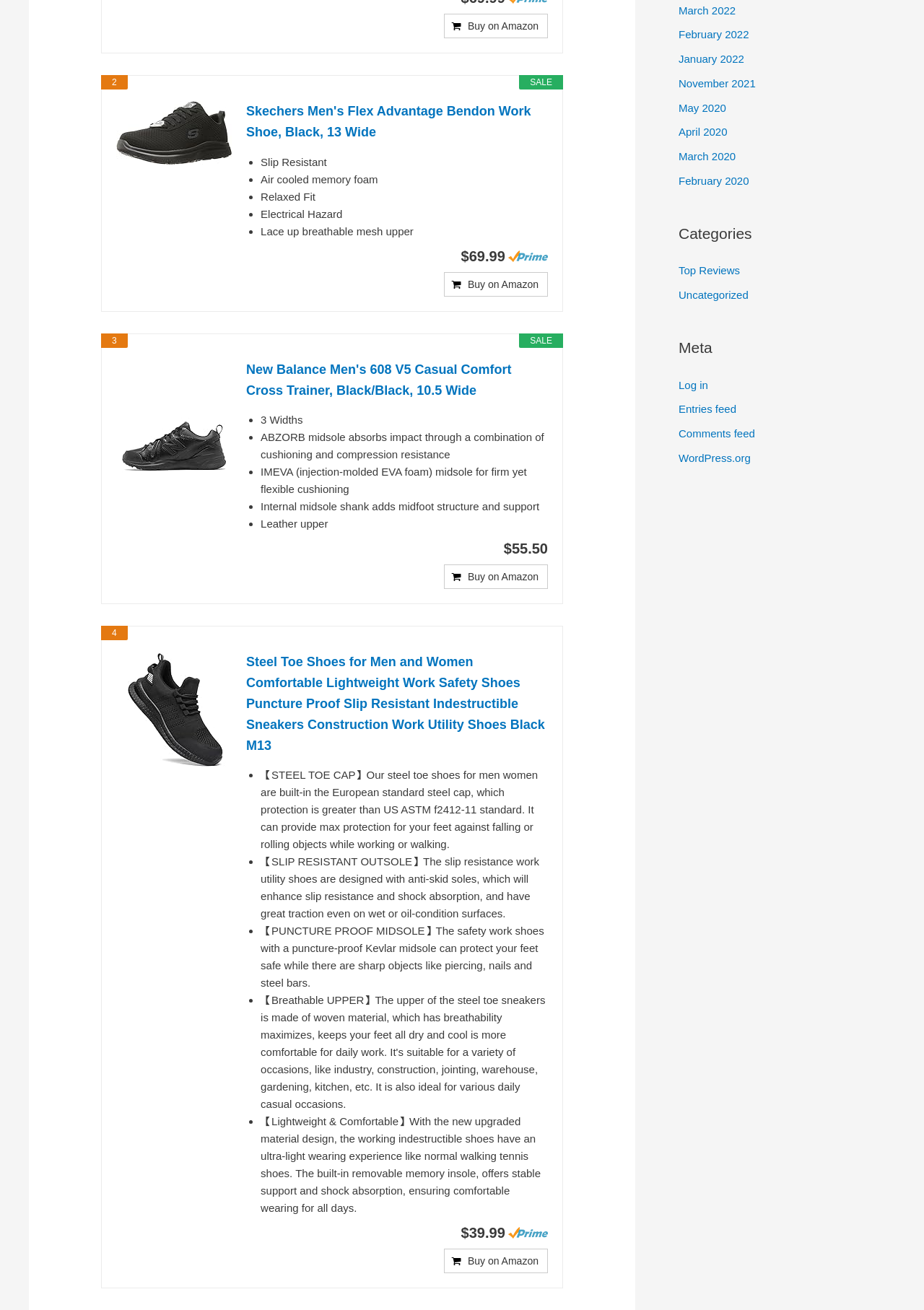Identify and provide the bounding box for the element described by: "Purchasing & Logistics".

None